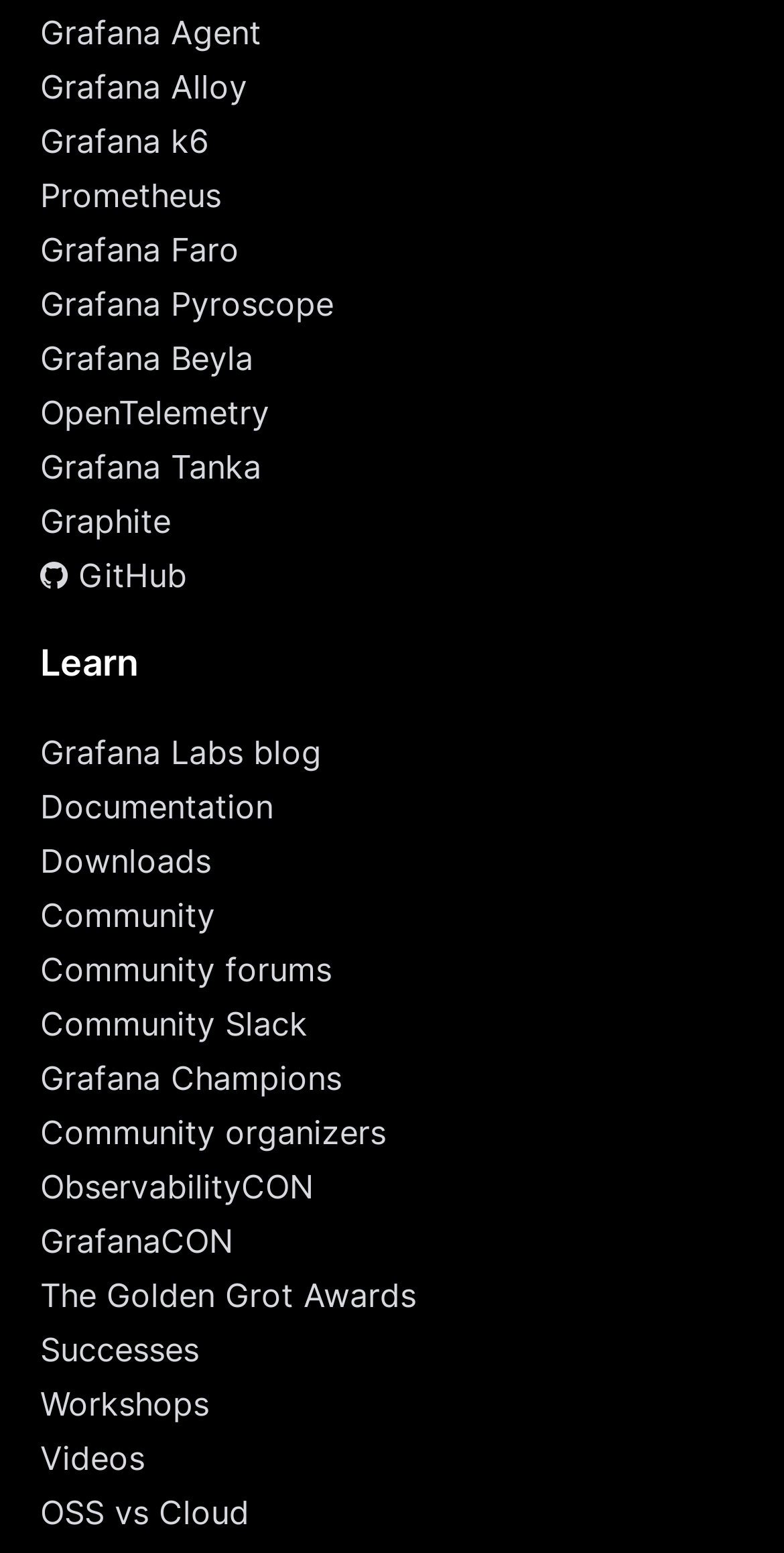Point out the bounding box coordinates of the section to click in order to follow this instruction: "Check out the Community forums".

[0.051, 0.61, 0.949, 0.64]